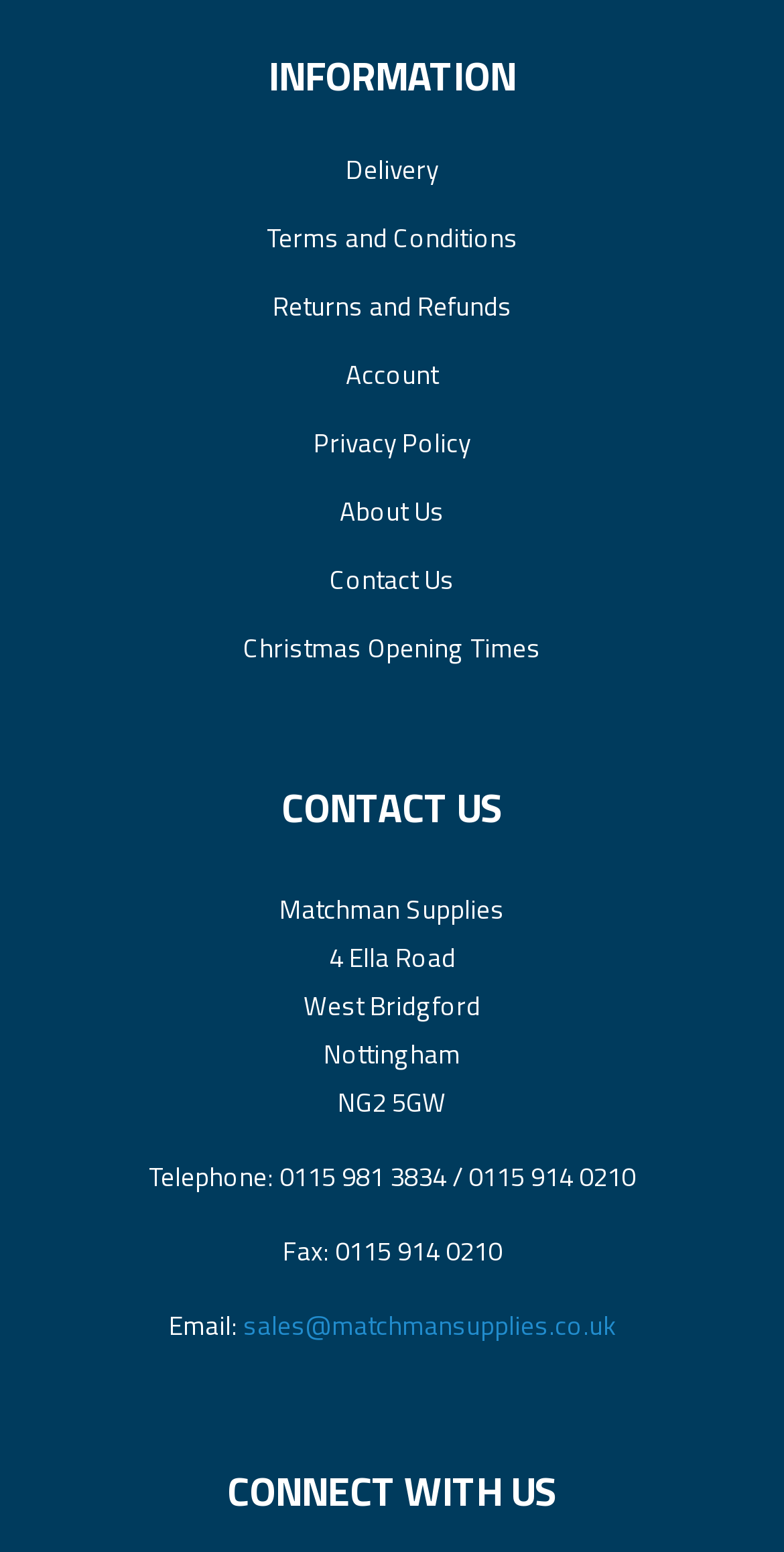Give a one-word or one-phrase response to the question: 
What is the company name?

Matchman Supplies